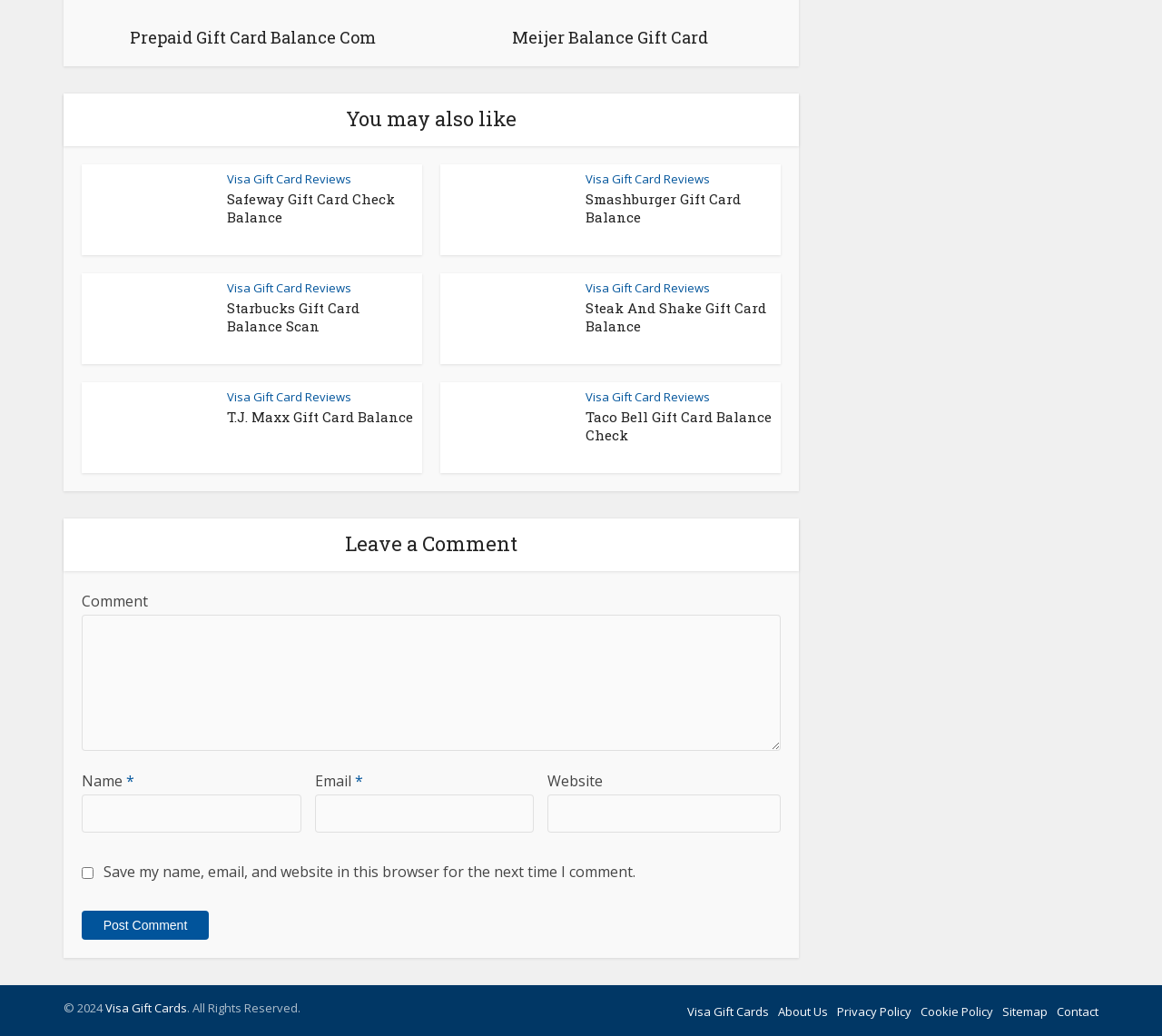Extract the bounding box coordinates for the HTML element that matches this description: "Safeway Gift Card Check Balance". The coordinates should be four float numbers between 0 and 1, i.e., [left, top, right, bottom].

[0.195, 0.183, 0.34, 0.219]